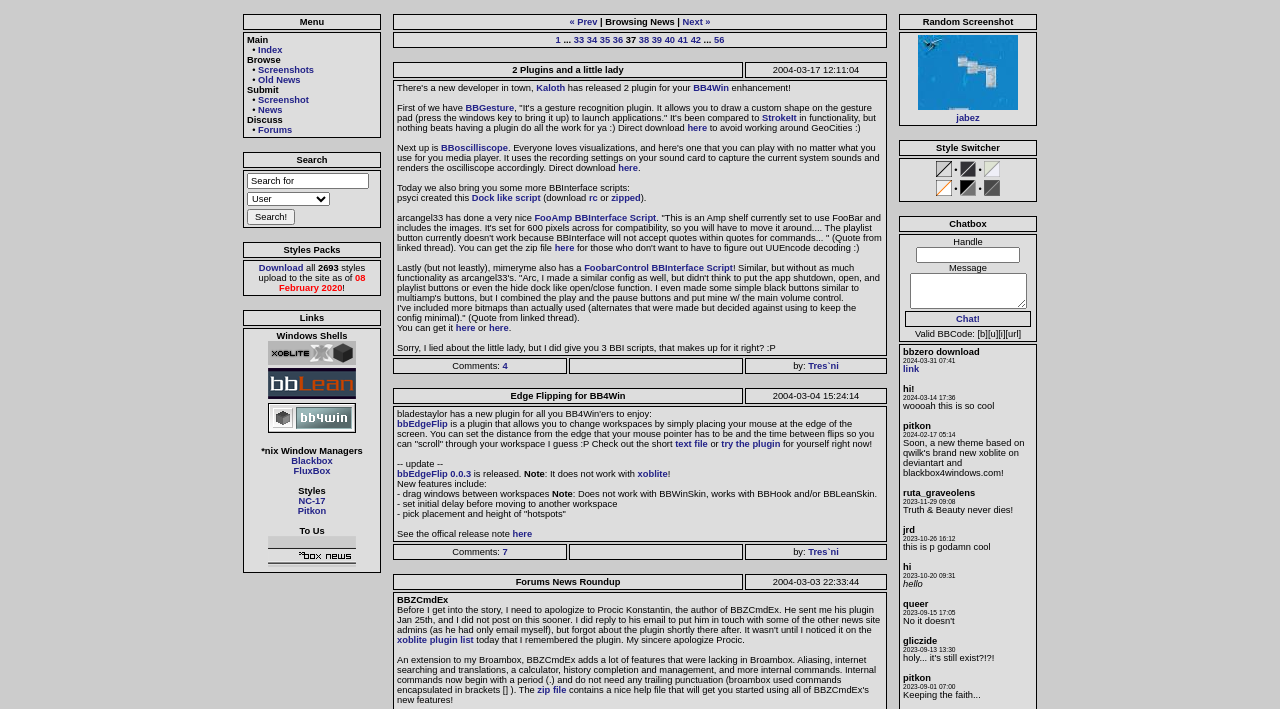Based on what you see in the screenshot, provide a thorough answer to this question: What is the purpose of the 'Download all 2693 styles' link?

The link 'Download all 2693 styles' is likely used to download a collection of styles or themes for customizing Windows interfaces, which is consistent with the website's purpose as a repository for news and screenshots related to Windows shells and styles.